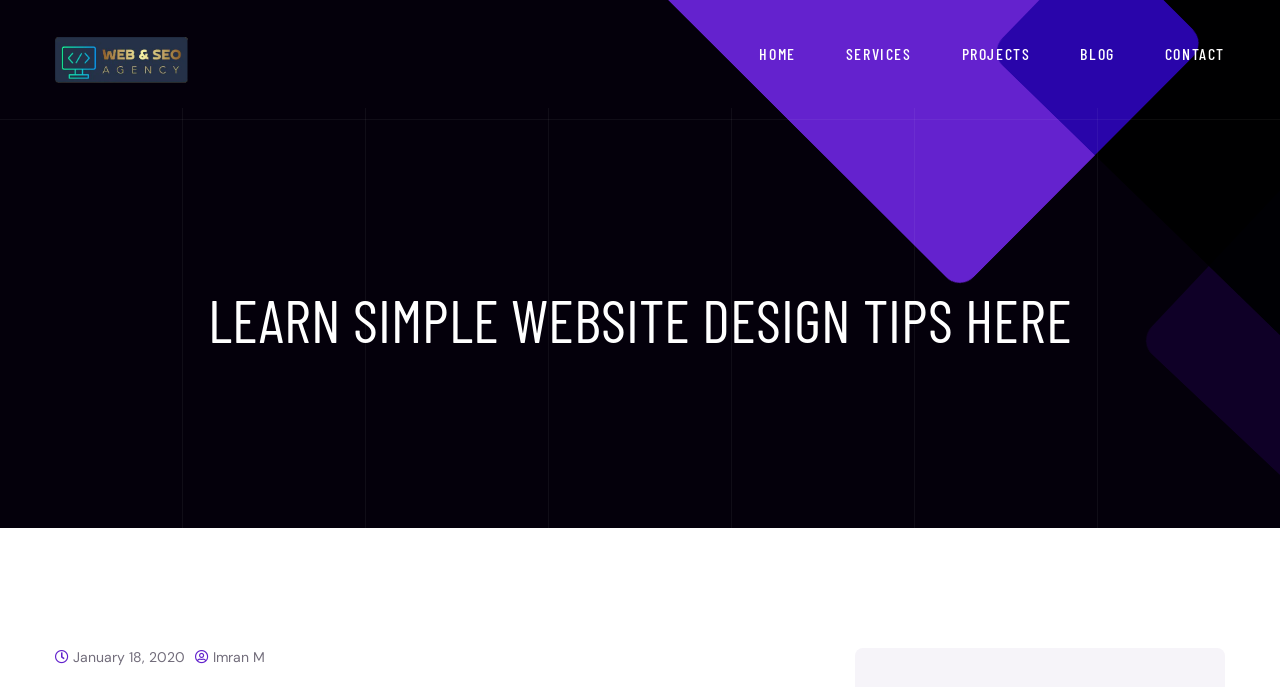Find the bounding box coordinates for the HTML element described in this sentence: "alt="Web And SEO Agency"". Provide the coordinates as four float numbers between 0 and 1, in the format [left, top, right, bottom].

[0.043, 0.068, 0.147, 0.103]